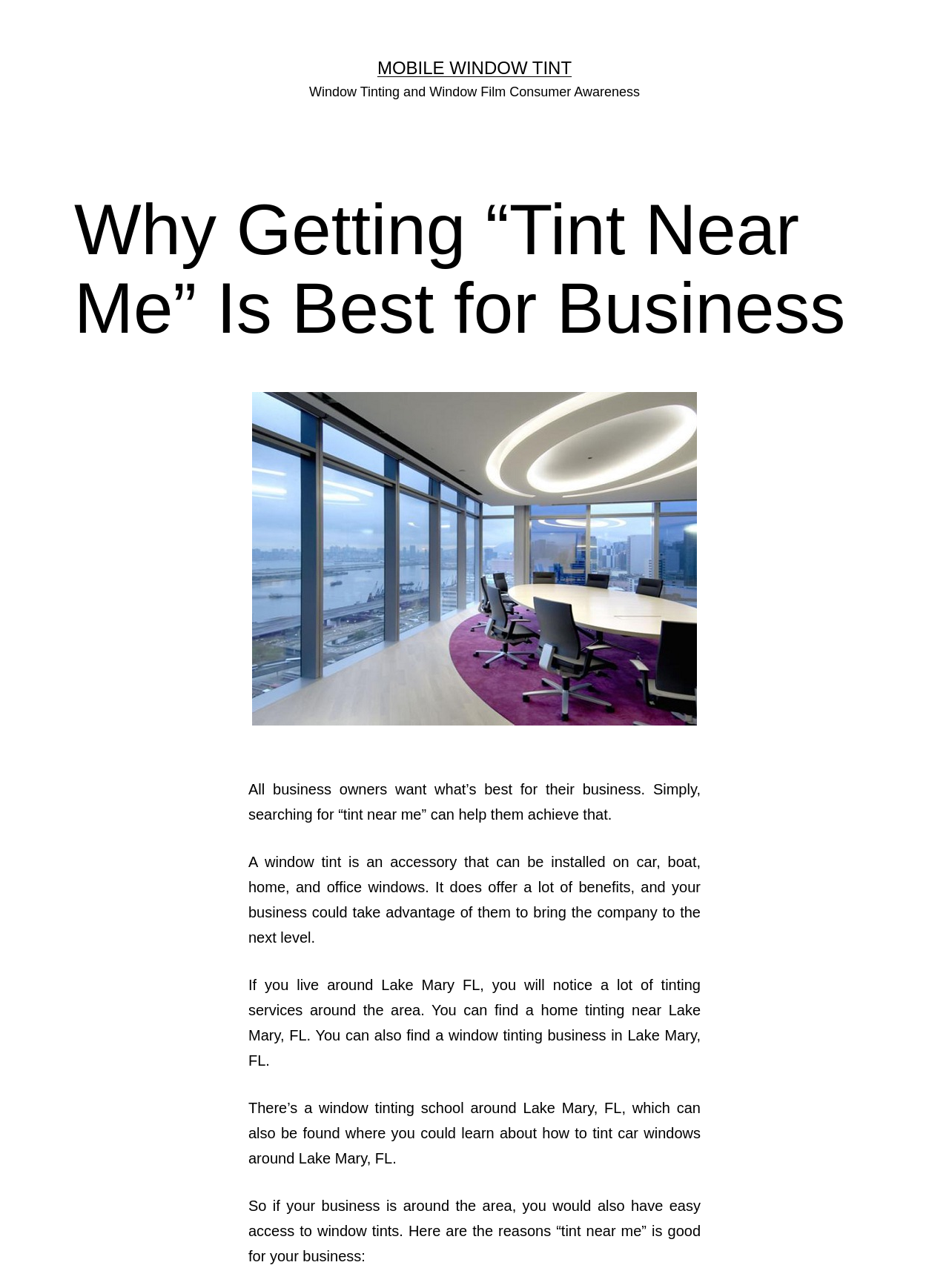Identify the bounding box coordinates for the UI element described as follows: "Mobile Window Tint". Ensure the coordinates are four float numbers between 0 and 1, formatted as [left, top, right, bottom].

[0.398, 0.045, 0.602, 0.06]